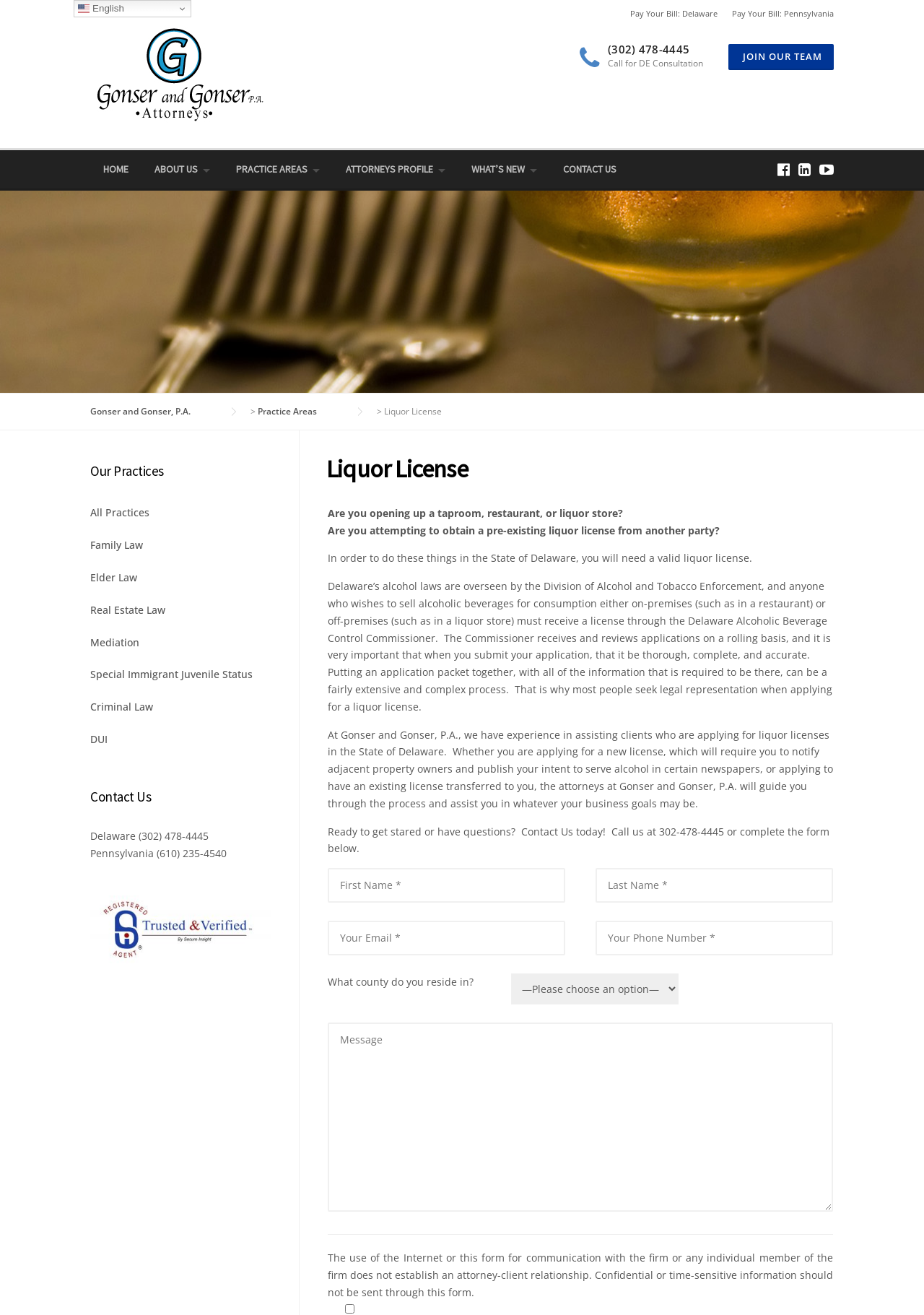Based on the image, provide a detailed and complete answer to the question: 
What is the purpose of the Delaware Alcoholic Beverage Control Commissioner?

I found this information by reading the paragraph that starts with 'Delaware’s alcohol laws are overseen by the Division of Alcohol and Tobacco Enforcement...'. It explains that the Commissioner receives and reviews applications for liquor licenses.